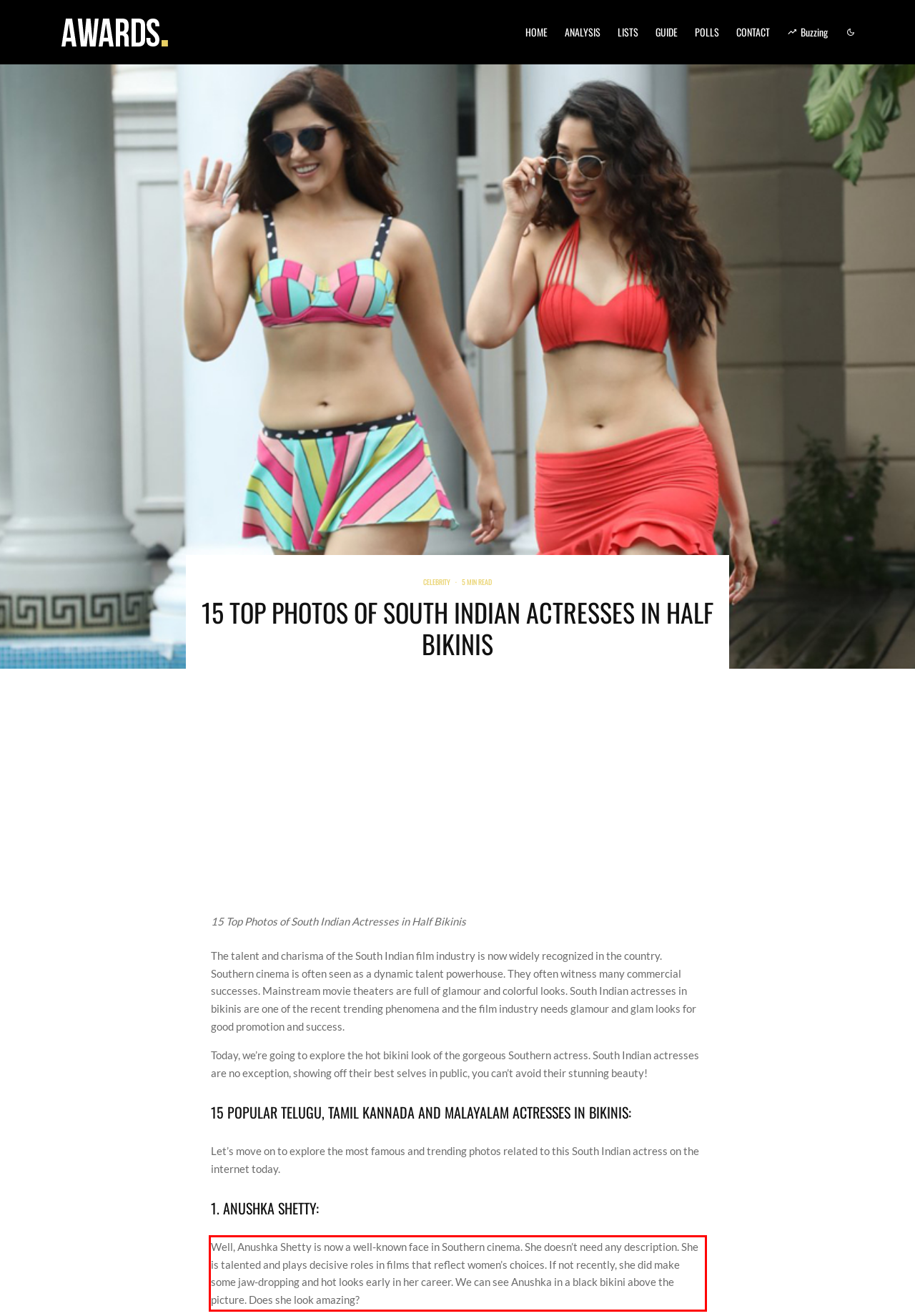Analyze the screenshot of a webpage where a red rectangle is bounding a UI element. Extract and generate the text content within this red bounding box.

Well, Anushka Shetty is now a well-known face in Southern cinema. She doesn’t need any description. She is talented and plays decisive roles in films that reflect women’s choices. If not recently, she did make some jaw-dropping and hot looks early in her career. We can see Anushka in a black bikini above the picture. Does she look amazing?